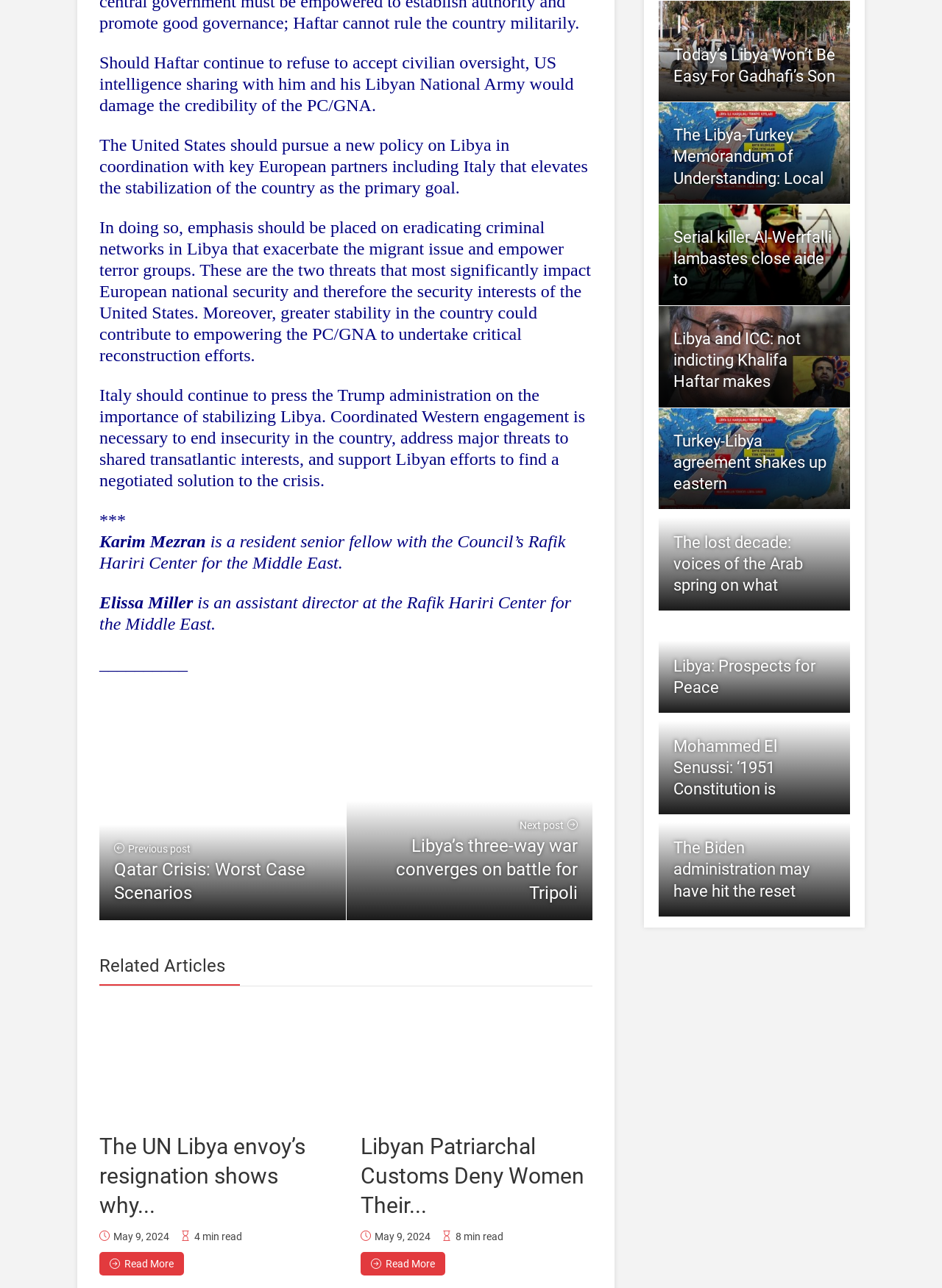Can you identify the bounding box coordinates of the clickable region needed to carry out this instruction: 'View the category 'Afrika Korps''? The coordinates should be four float numbers within the range of 0 to 1, stated as [left, top, right, bottom].

None